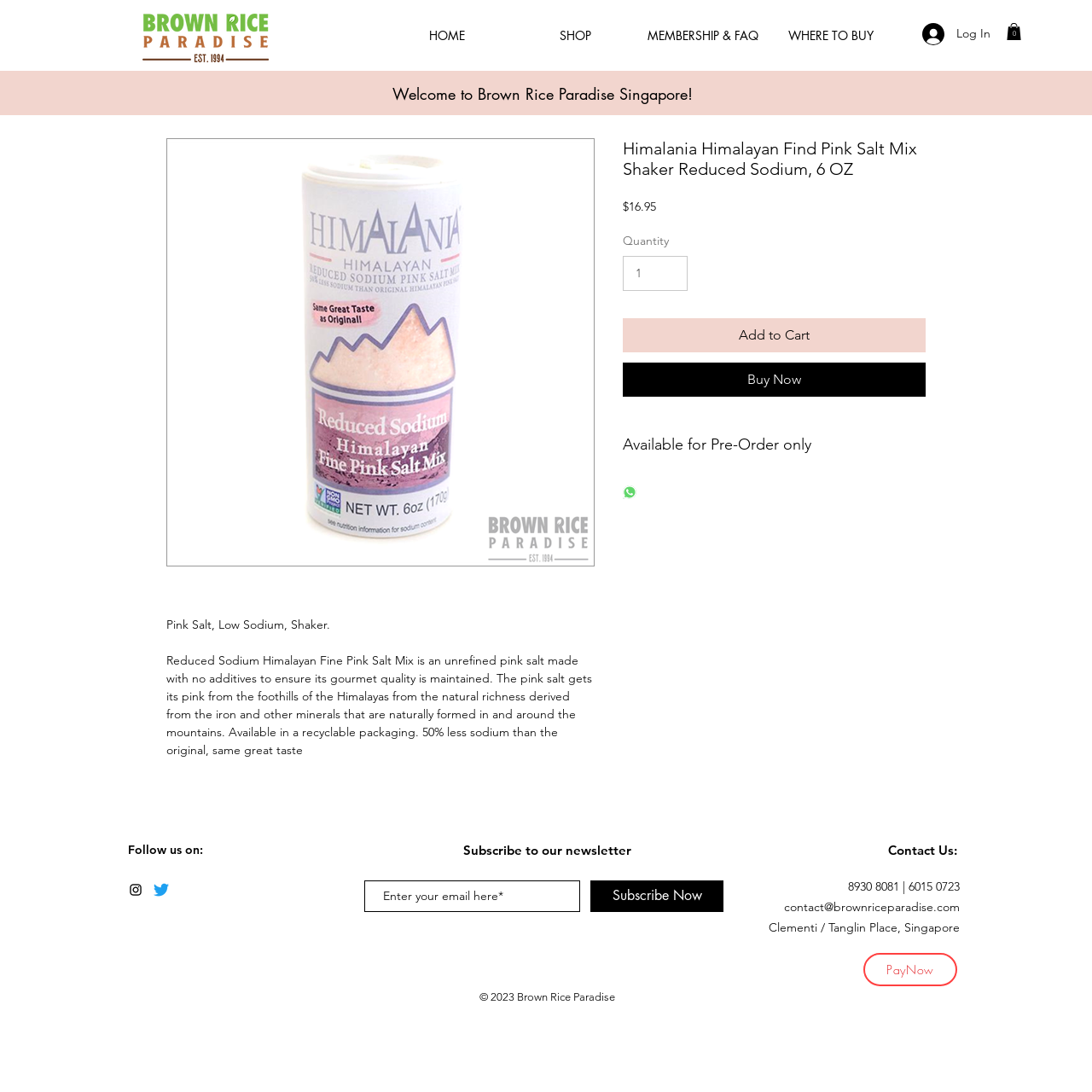Determine the bounding box for the UI element that matches this description: "MEMBERSHIP & FAQ".

[0.585, 0.02, 0.702, 0.046]